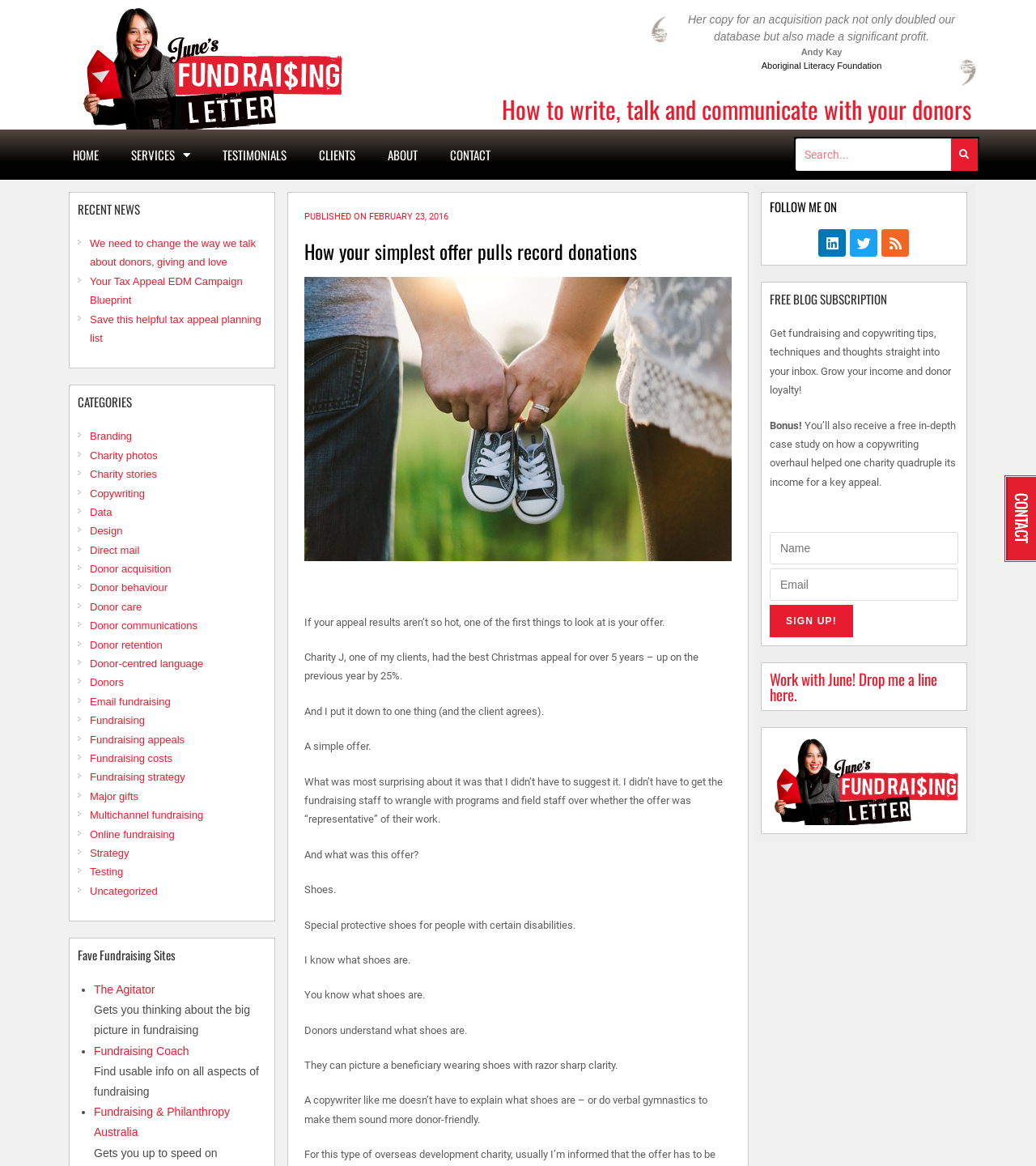Detail the various sections and features present on the webpage.

This webpage appears to be a blog or article page focused on fundraising and charity work. At the top, there is a navigation menu with links to "HOME", "SERVICES", "TESTIMONIALS", "CLIENTS", "ABOUT", and "CONTACT". Below this, there is a search bar and a heading that reads "RECENT NEWS". Underneath this heading, there are three links to recent news articles.

To the right of the navigation menu, there is a section with three testimonials from clients, each with a brief quote and the client's name and organization. Below this, there is a heading that reads "How to write, talk and communicate with your donors".

The main content of the page is an article titled "How your simplest offer pulls record donations". The article begins with a brief introduction and then tells the story of a client, Charity J, who had a successful Christmas appeal. The article goes on to discuss the importance of a simple offer, using the example of special protective shoes for people with disabilities. The text is accompanied by an image of a couple holding shoes.

At the bottom of the page, there are several links to categories, including "Branding", "Charity photos", "Charity stories", and many others. There is also a section titled "Fave Fundraising Sites" with links to three external websites, each with a brief description.